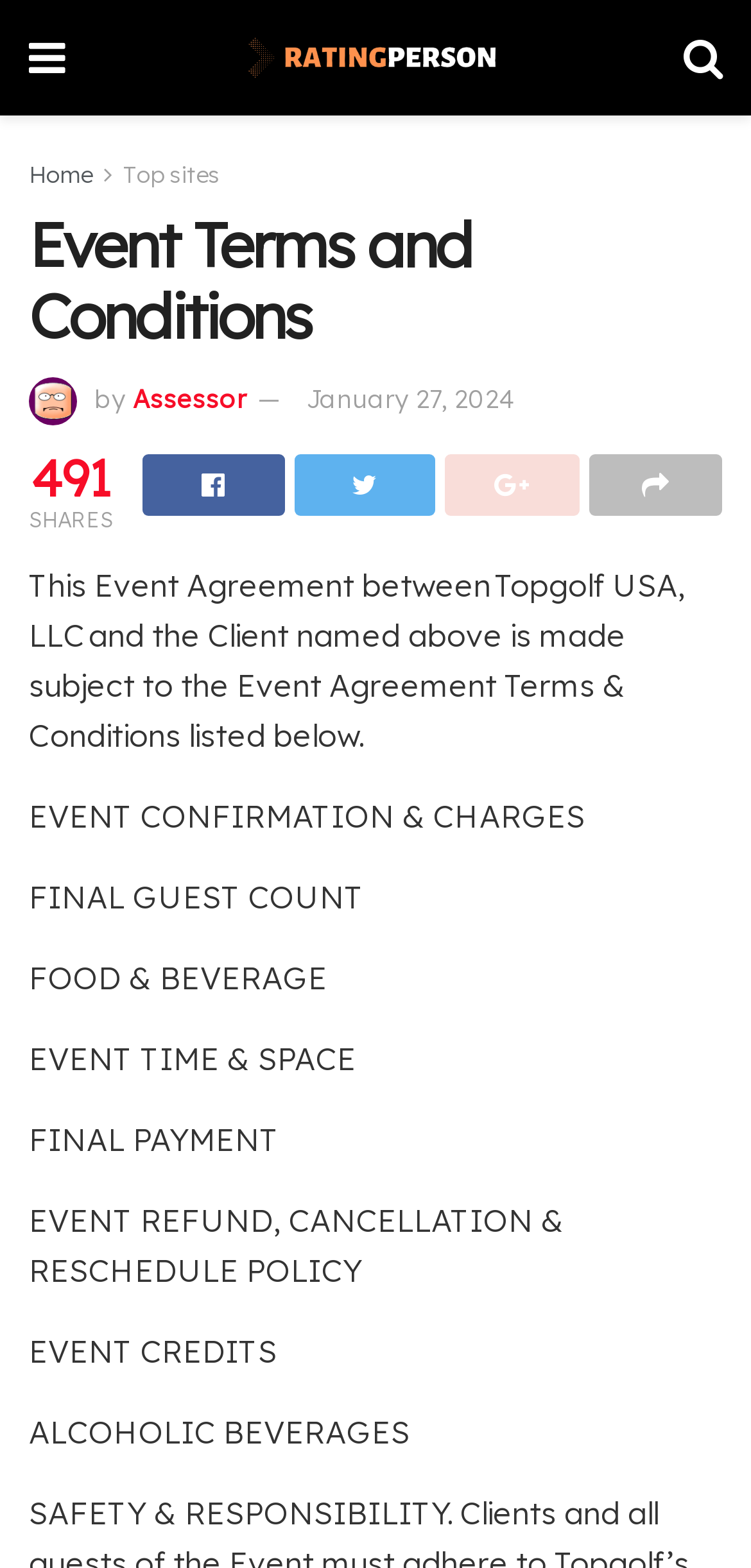Please answer the following question using a single word or phrase: 
Who is the assessor of the event?

Assessor